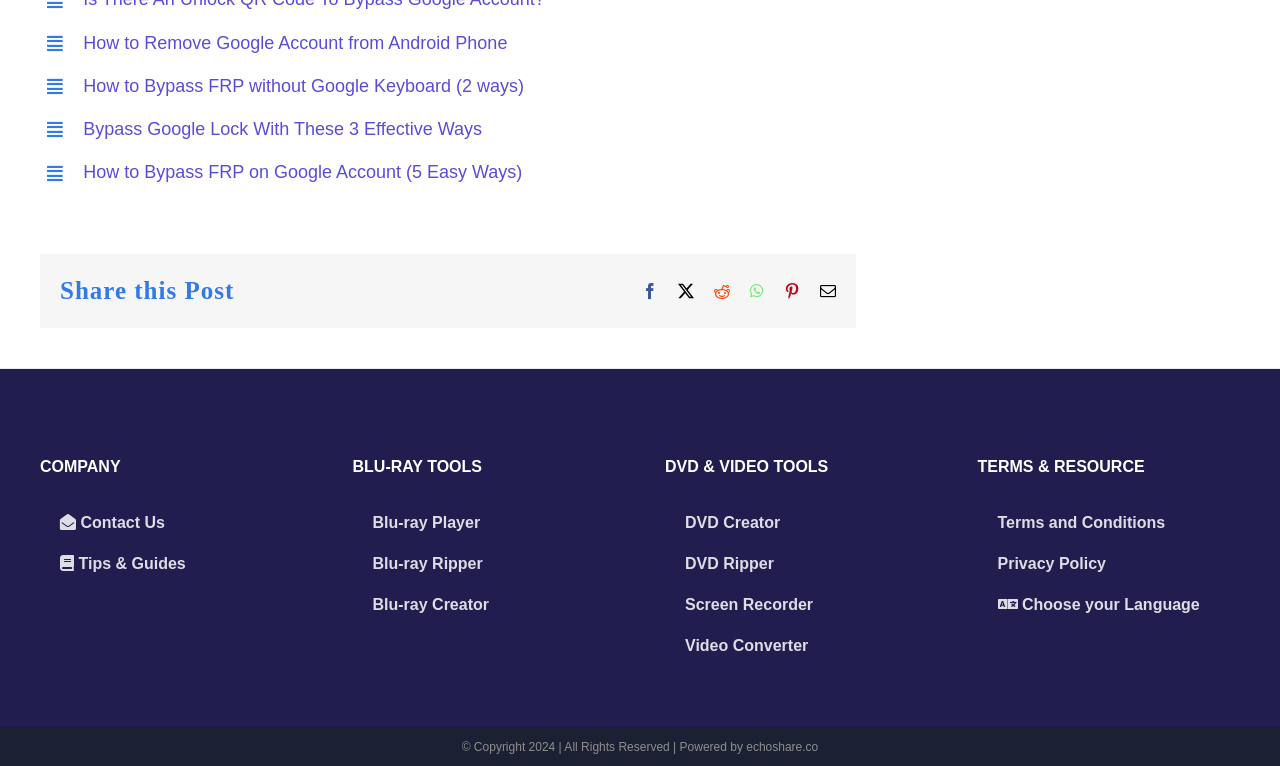Please provide a detailed answer to the question below by examining the image:
What is the purpose of the 'Share this Post' section?

The 'Share this Post' section is located at the top of the webpage and contains links to various social media platforms such as Facebook, Reddit, WhatsApp, Pinterest, and Email. The purpose of this section is to allow users to share the post on their preferred social media platform.